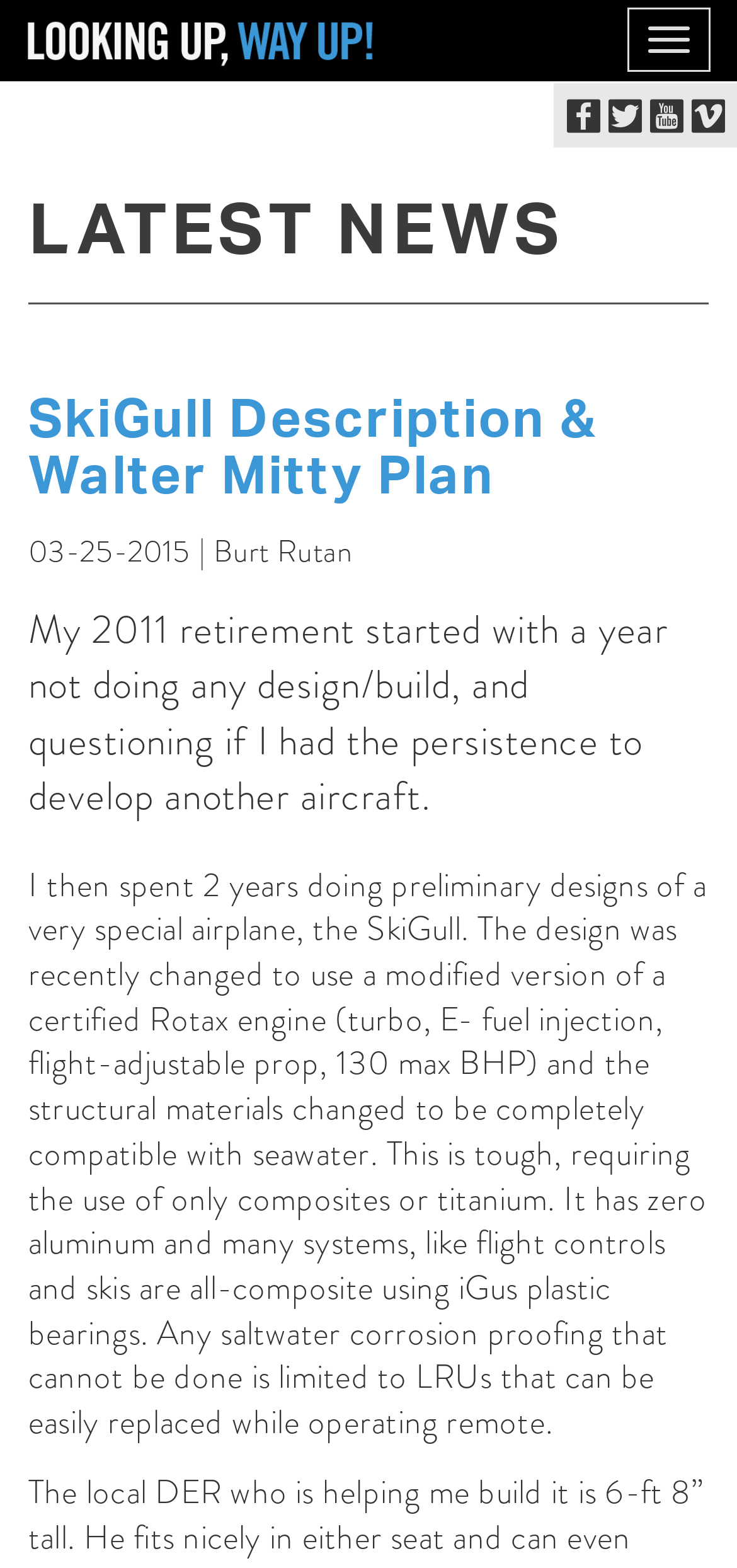What is the latest news about? Based on the image, give a response in one word or a short phrase.

SkiGull Description & Walter Mitty Plan